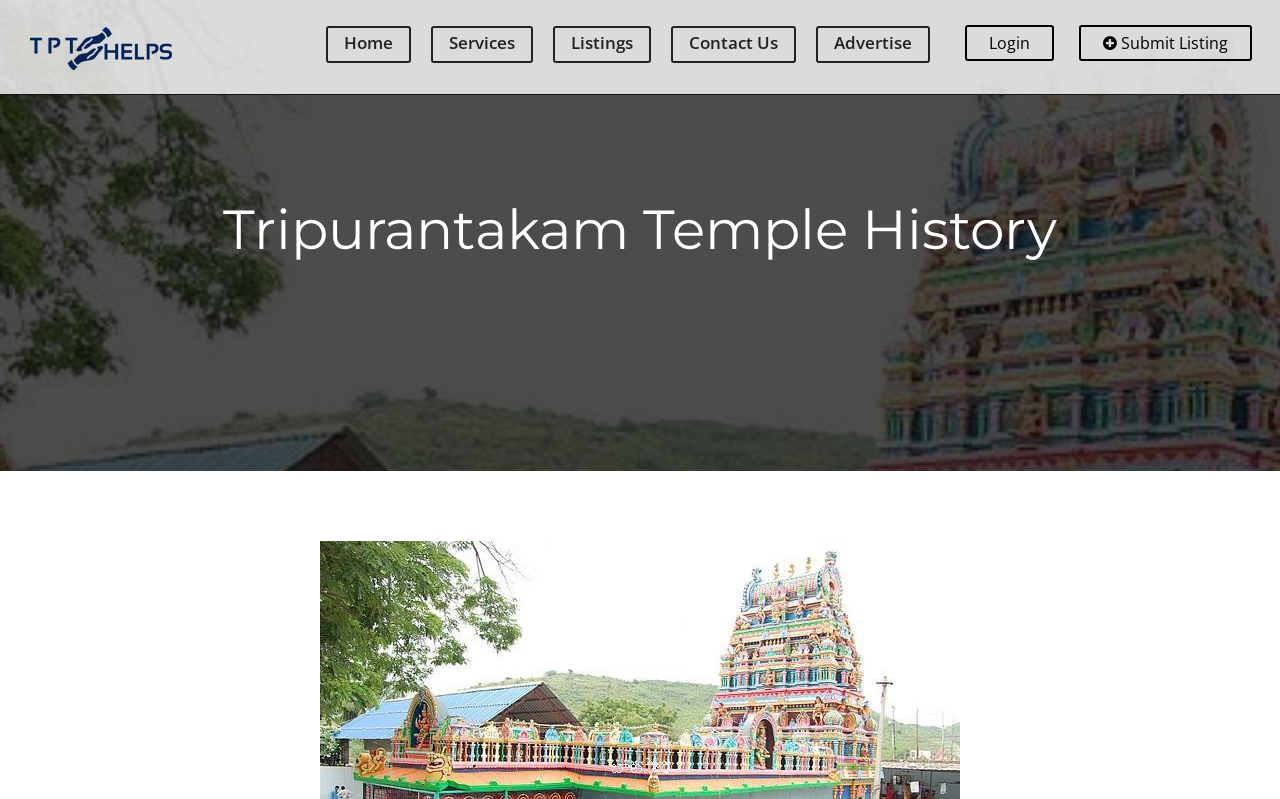What is the name of the temple on the top of the hill?
Provide a fully detailed and comprehensive answer to the question.

Based on the webpage content, I can see that the temple on the top of the hill is named 'Tripurantakeswara swamy temple' which is mentioned in the context of 'Tripuranthakam'.